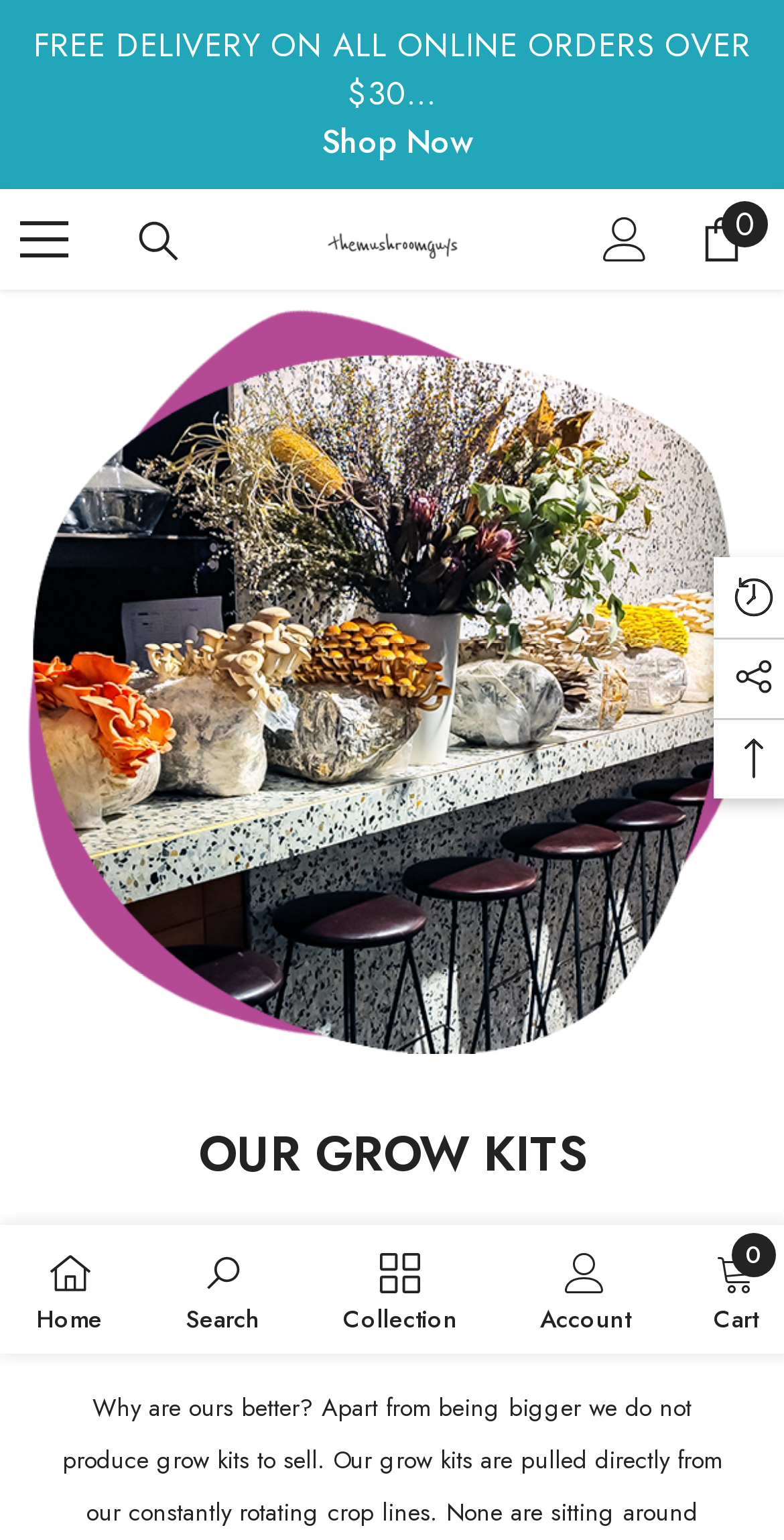With reference to the screenshot, provide a detailed response to the question below:
What is the main product category of the website?

The heading 'OUR GROW KITS' and the static text 'The LARGEST grow kits available in Western Australia.' suggest that the main product category of the website is mushroom grow kits.